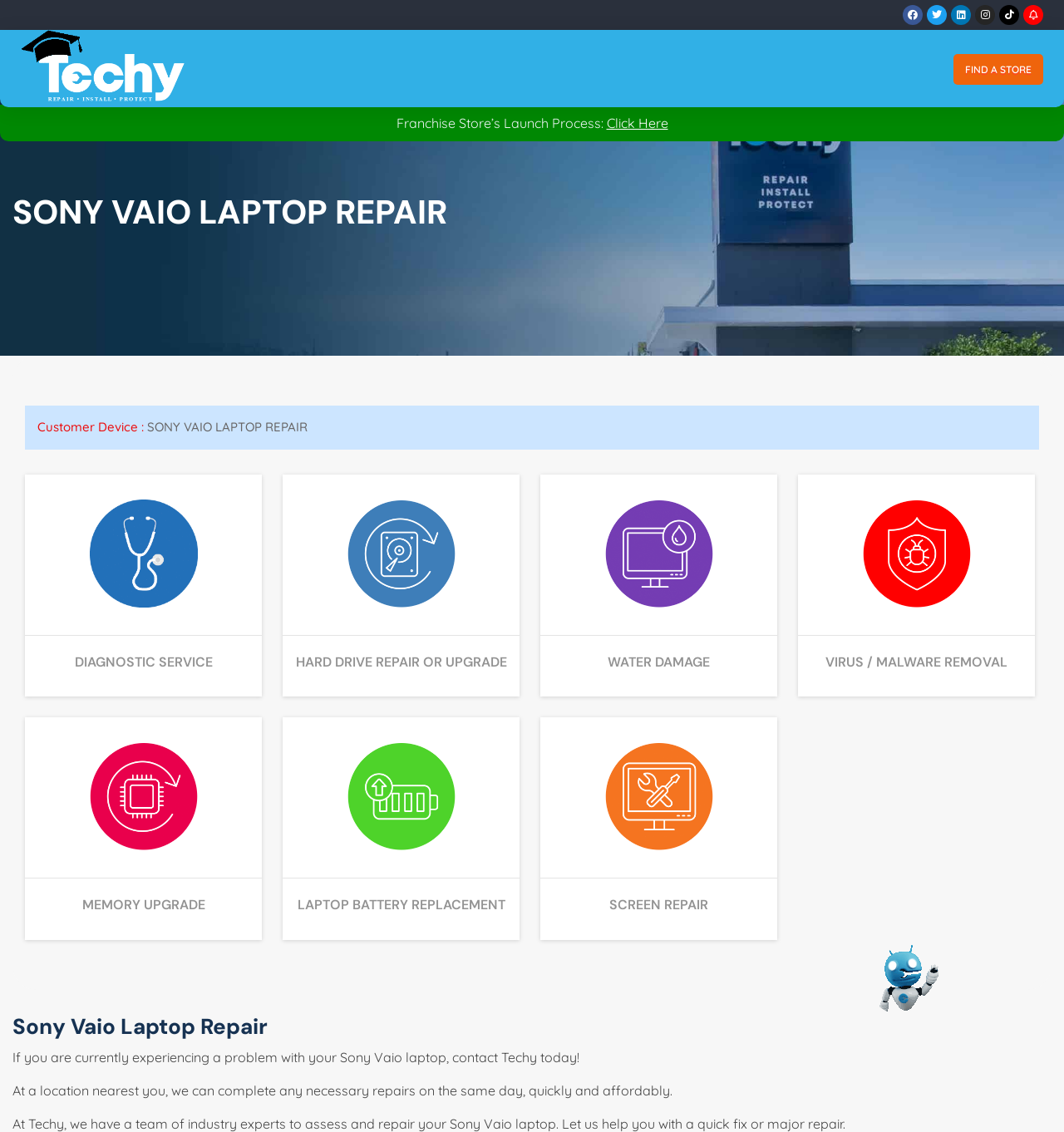Determine the bounding box coordinates for the HTML element described here: "LAPTOP BATTERY REPLACEMENT".

[0.266, 0.634, 0.488, 0.818]